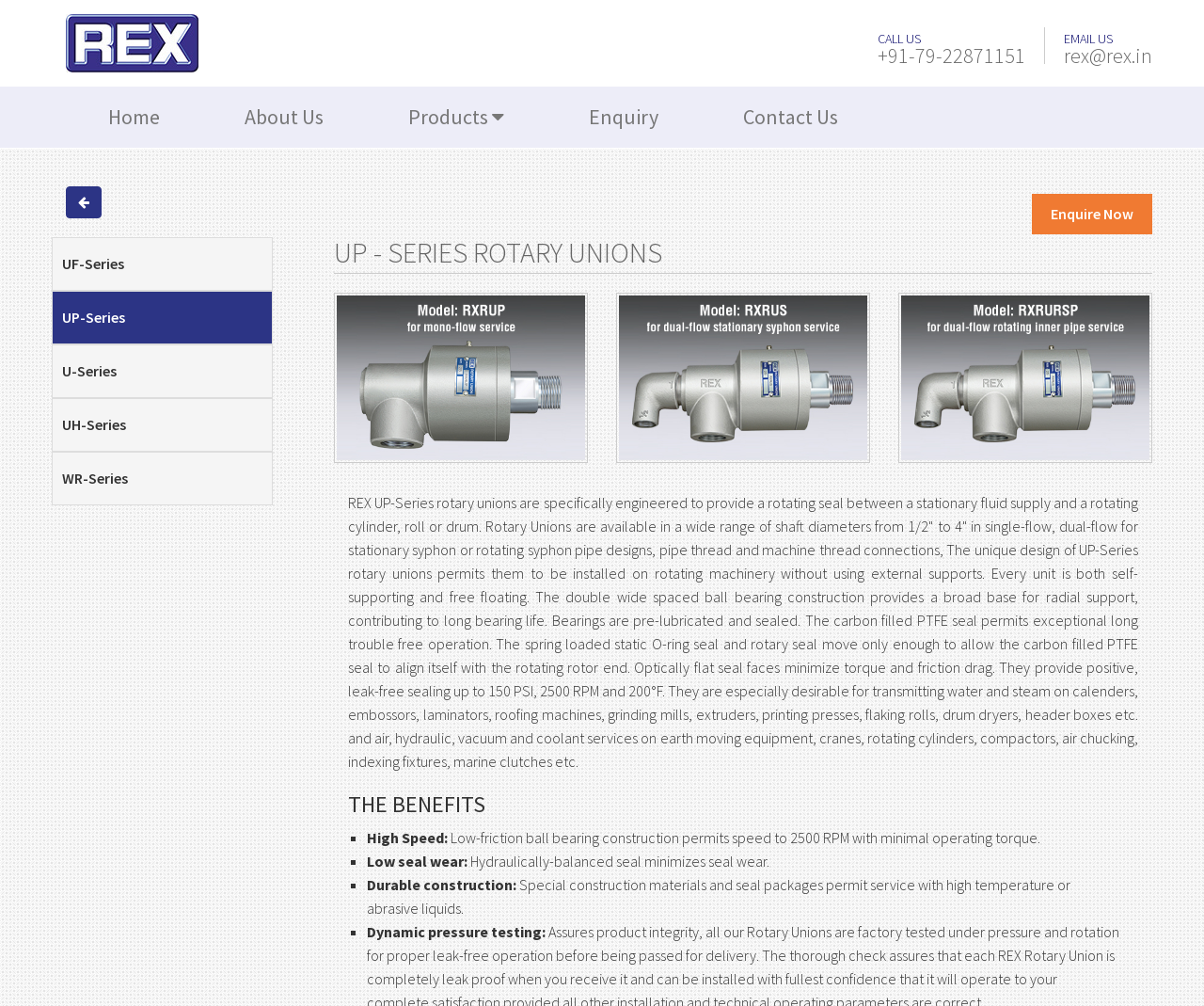Answer the question in one word or a short phrase:
What is the benefit of low-friction ball bearing construction in REX UP-Series rotary unions?

Permits speed to 2500 RPM